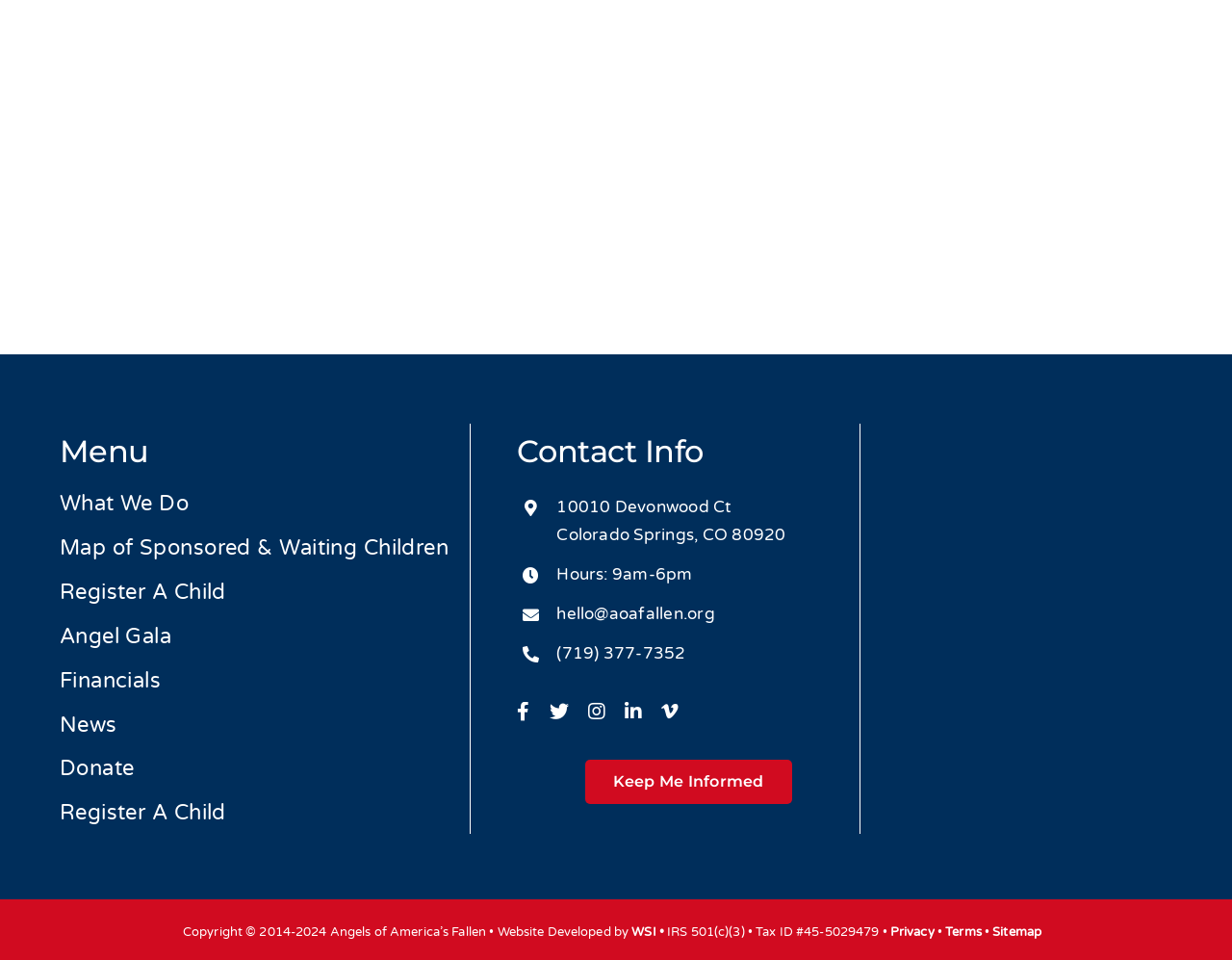Determine the bounding box coordinates of the region I should click to achieve the following instruction: "Click on Post Comment". Ensure the bounding box coordinates are four float numbers between 0 and 1, i.e., [left, top, right, bottom].

None